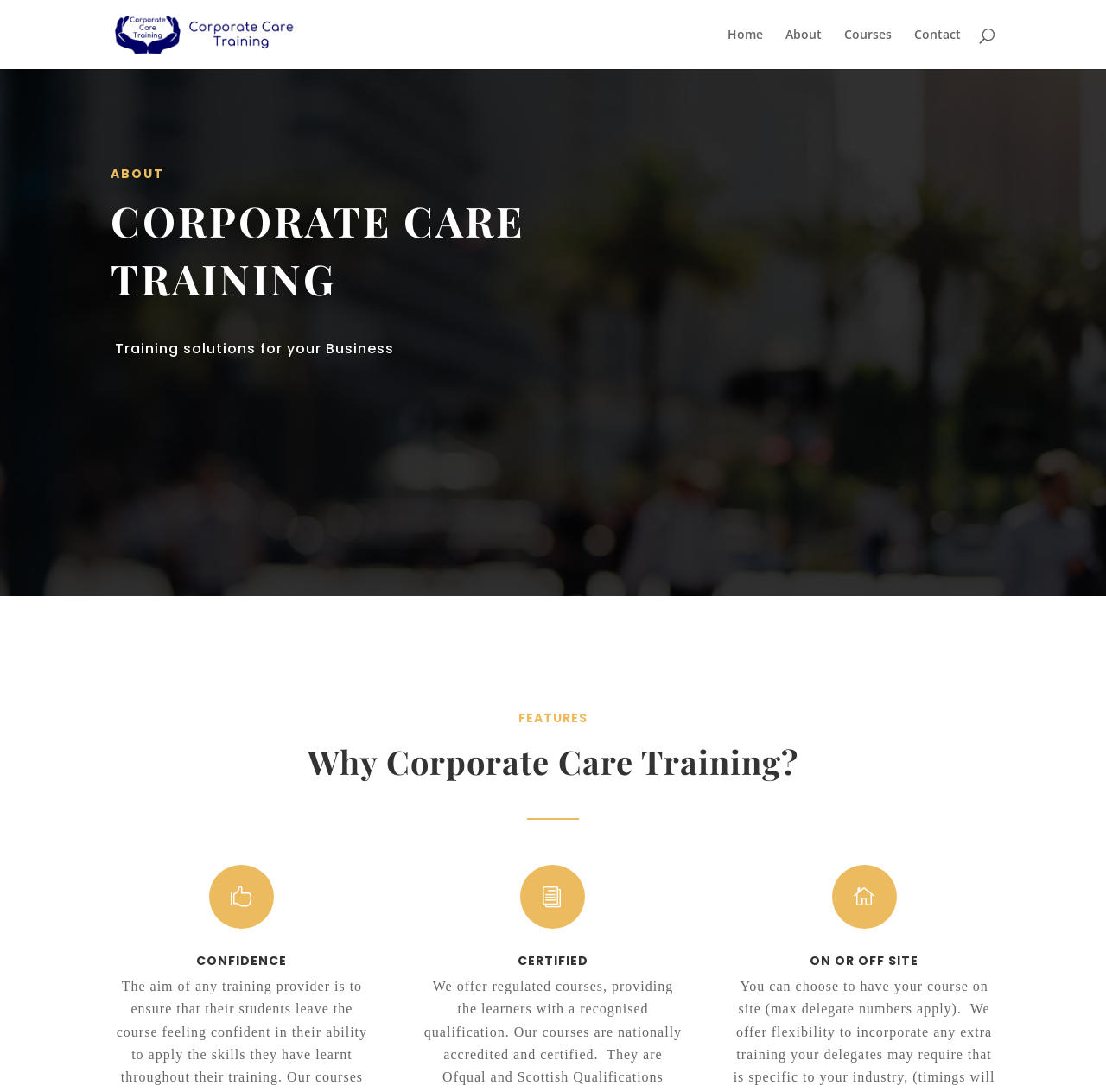Examine the screenshot and answer the question in as much detail as possible: Is there a search function on the website?

A search function can be found at the top of the webpage, indicated by a search icon. This suggests that users can search for specific content or courses on the website.